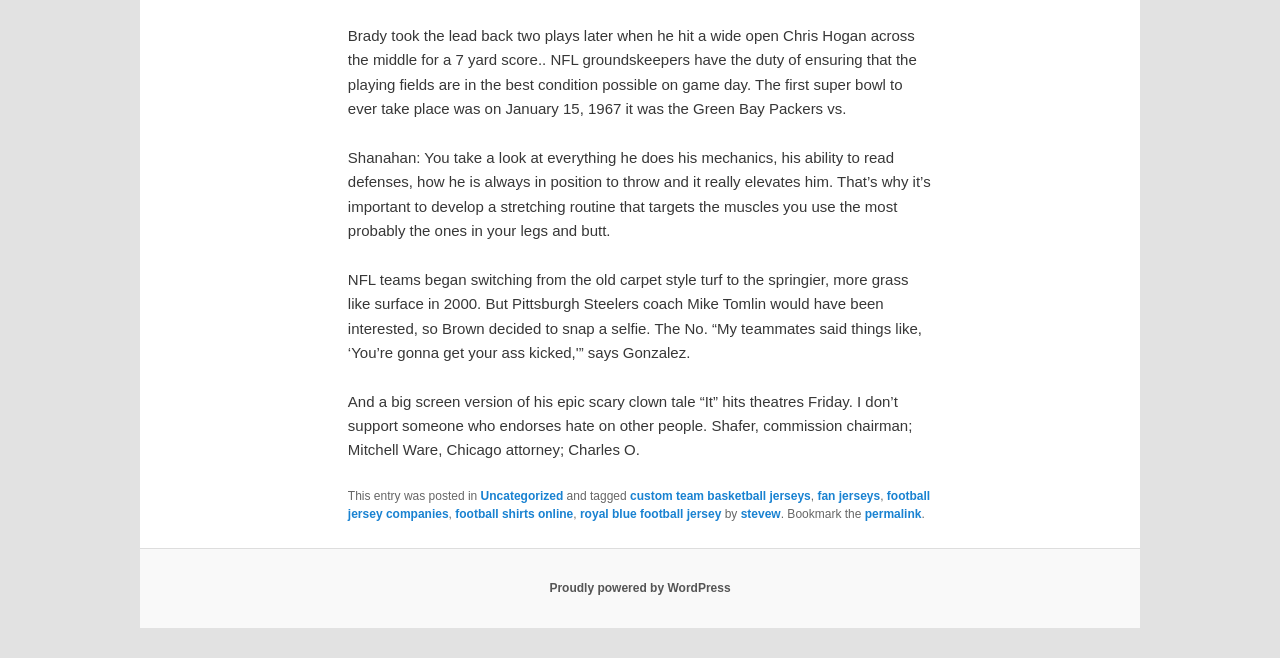Use one word or a short phrase to answer the question provided: 
What are the tags related to the blog post?

custom team basketball jerseys, fan jerseys, football jersey companies, football shirts online, royal blue football jersey